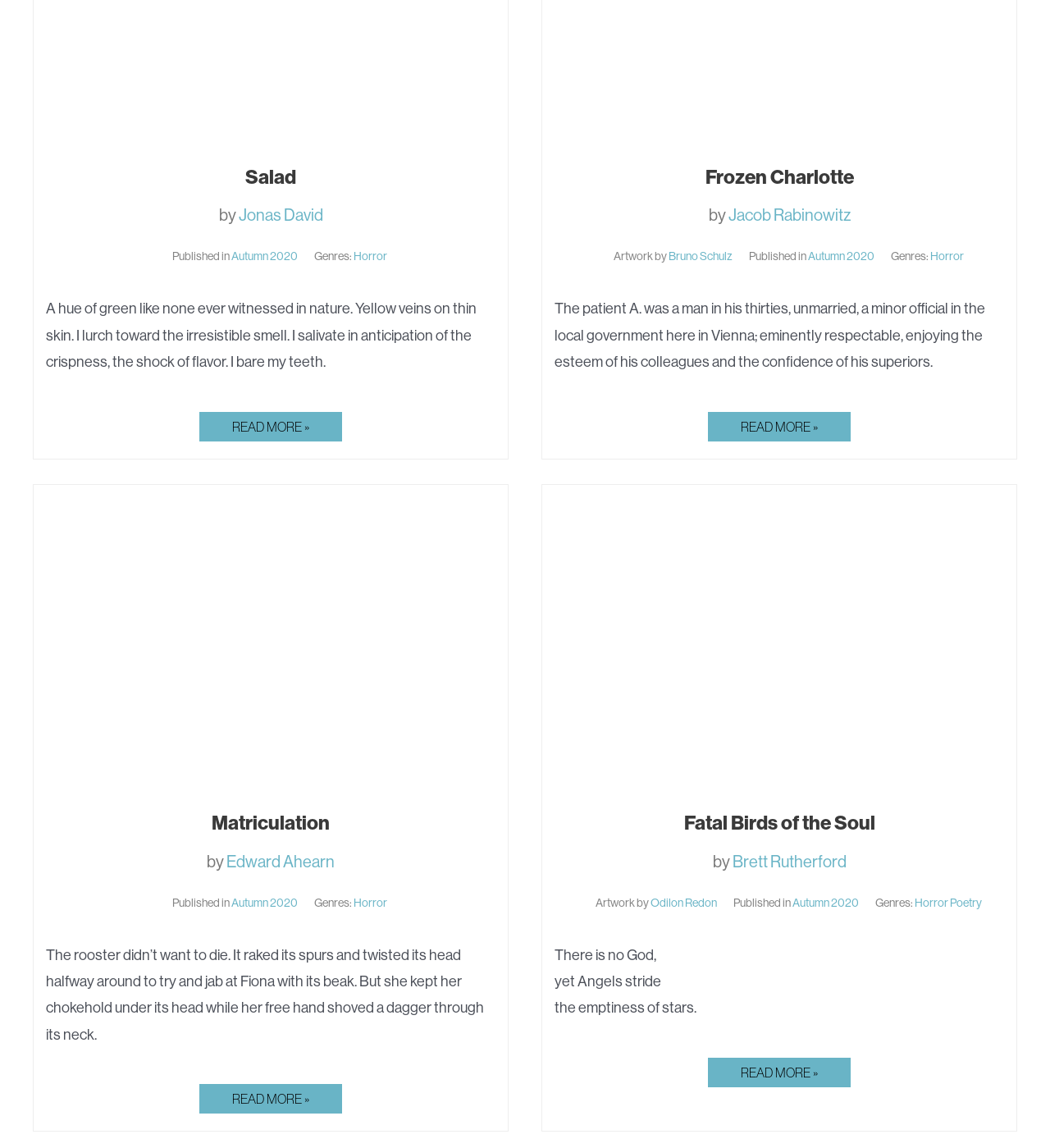Using the element description Horror, predict the bounding box coordinates for the UI element. Provide the coordinates in (top-left x, top-left y, bottom-right x, bottom-right y) format with values ranging from 0 to 1.

[0.886, 0.217, 0.918, 0.23]